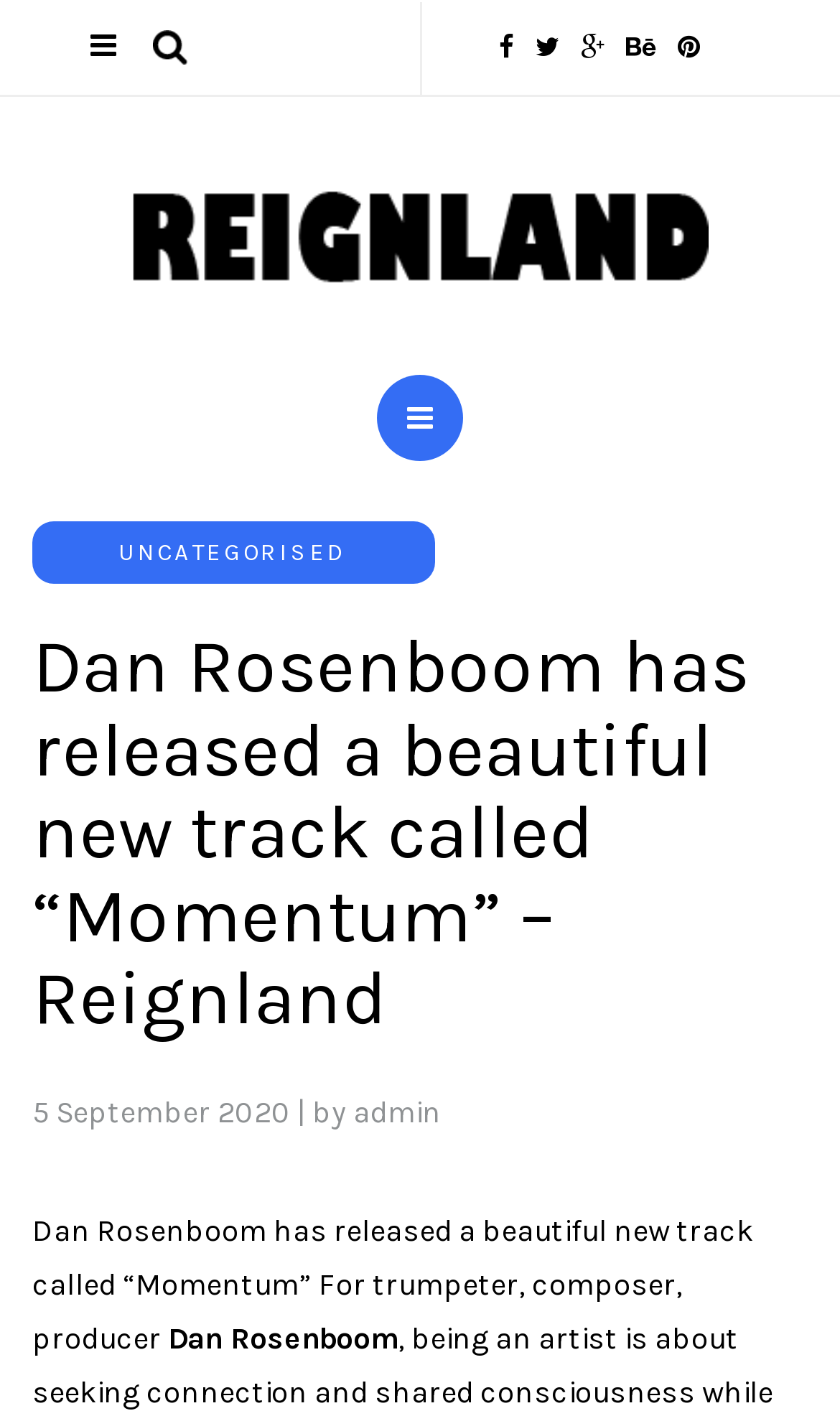Use a single word or phrase to answer this question: 
What is the name of the website or blog?

Reignland